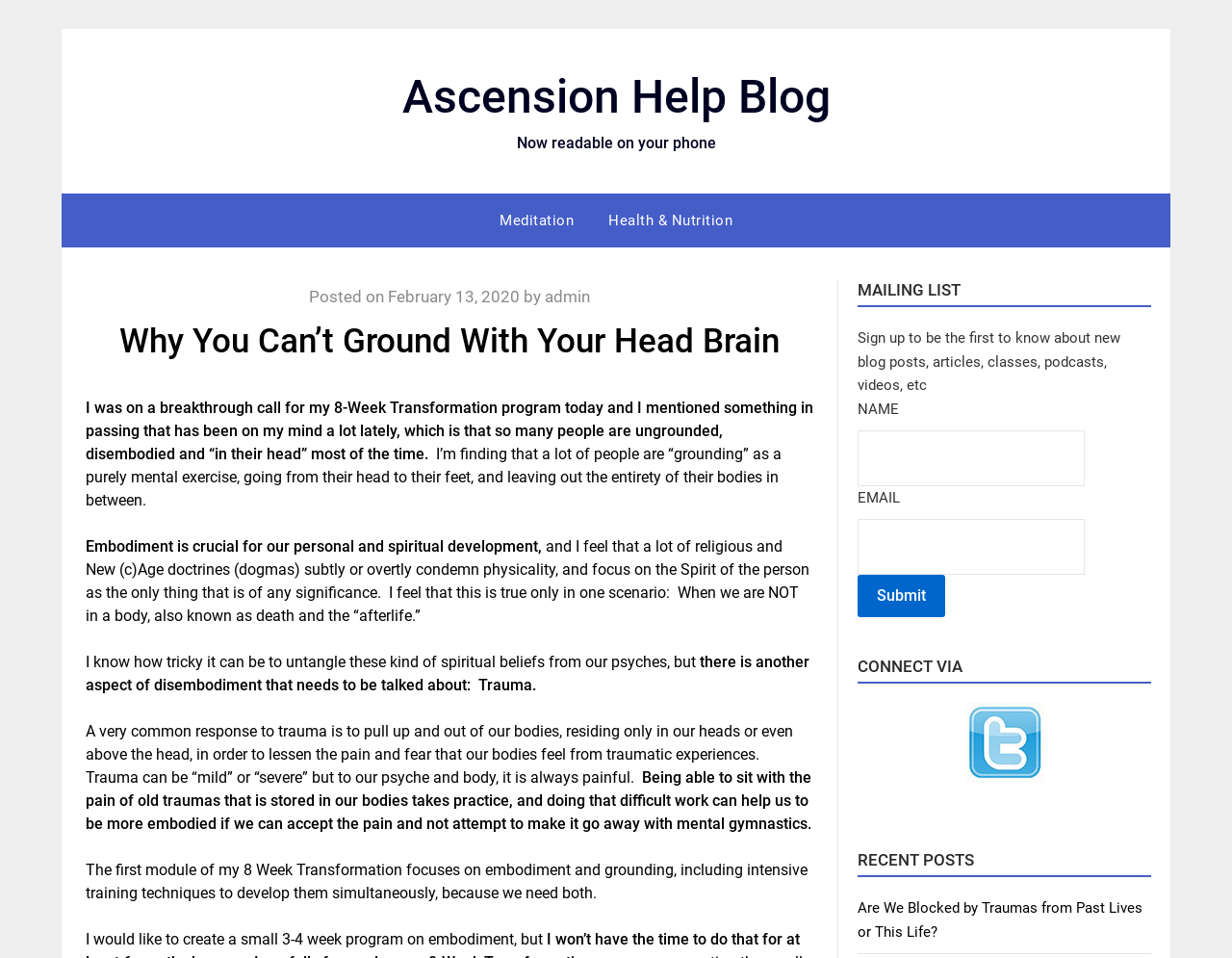Determine the main text heading of the webpage and provide its content.

Why You Can’t Ground With Your Head Brain